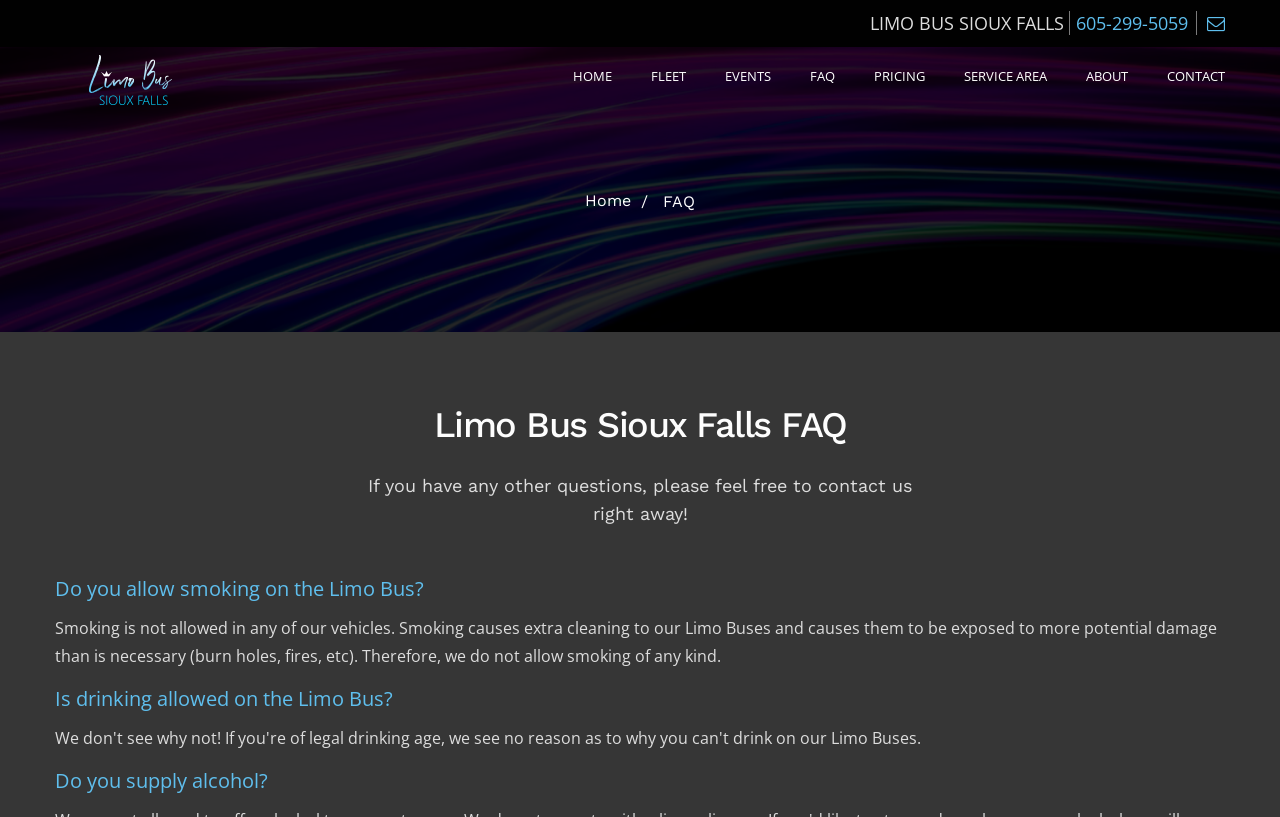Determine the bounding box coordinates of the target area to click to execute the following instruction: "Click the 'CONTACT' link."

[0.912, 0.067, 0.957, 0.119]